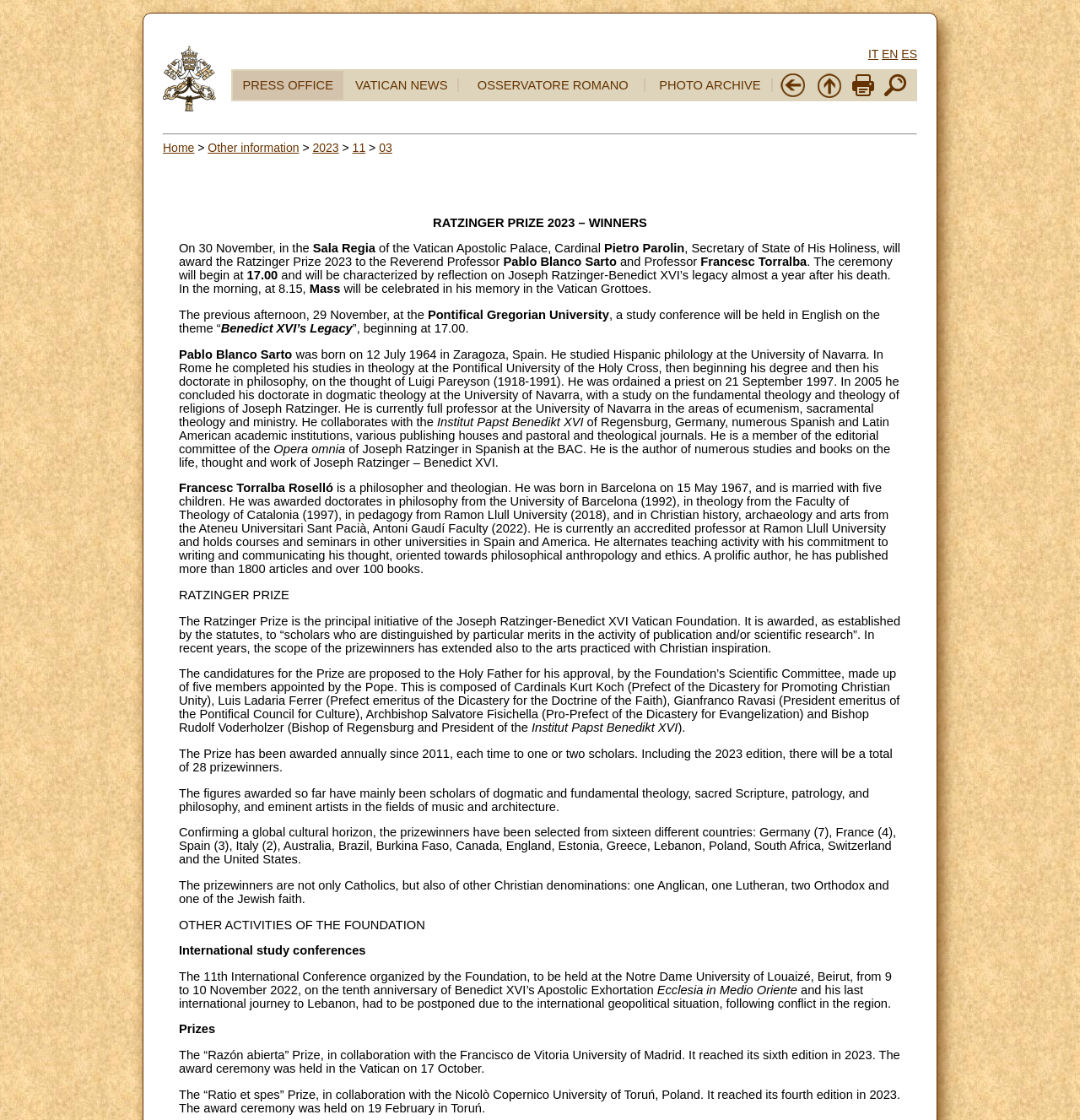Could you locate the bounding box coordinates for the section that should be clicked to accomplish this task: "View the PHOTO ARCHIVE".

[0.61, 0.07, 0.704, 0.082]